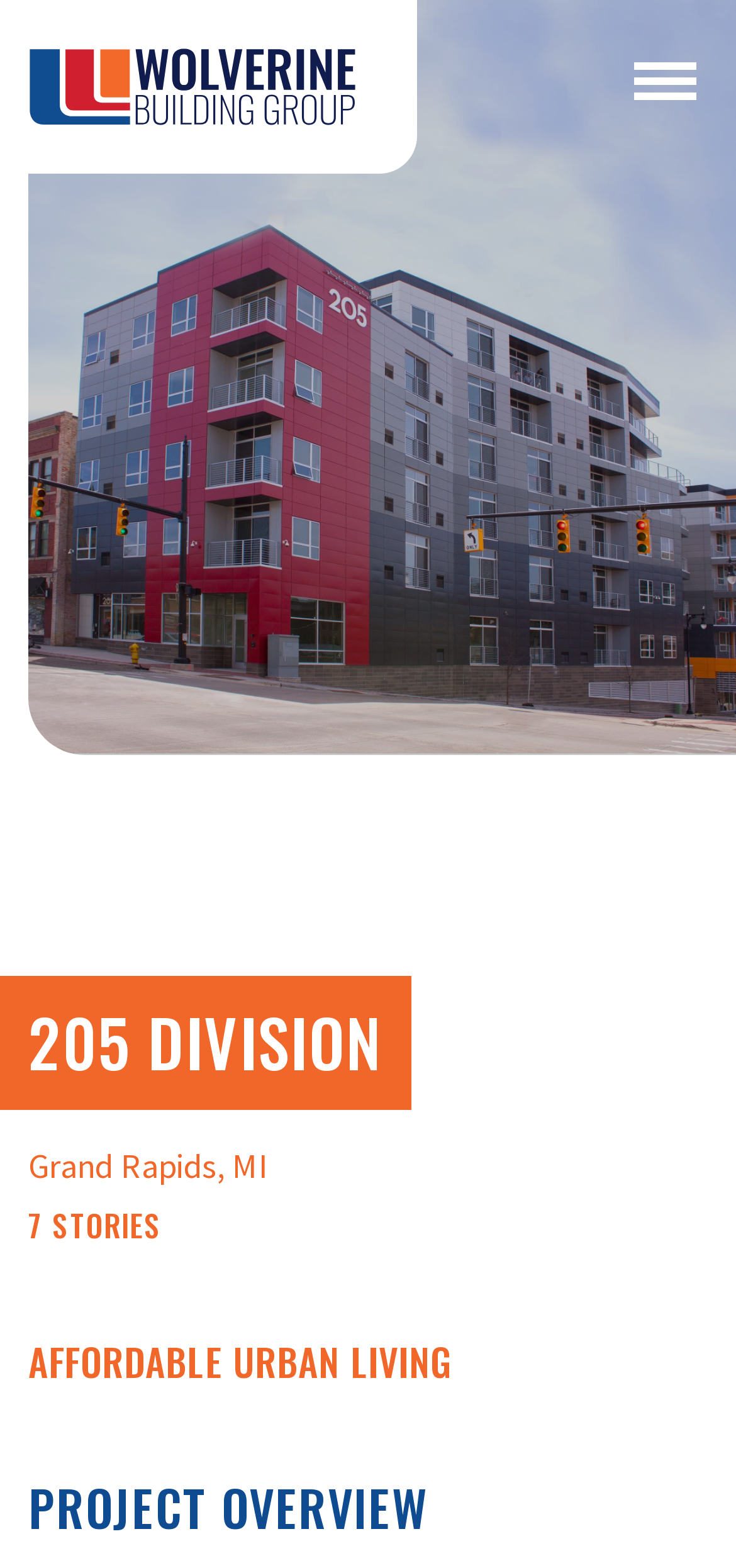What is the name of the company behind the 205 Division project?
Refer to the image and provide a thorough answer to the question.

I found the name of the company behind the 205 Division project by looking at the link element that says 'Wolverine Building Group' which is located at the top of the page.